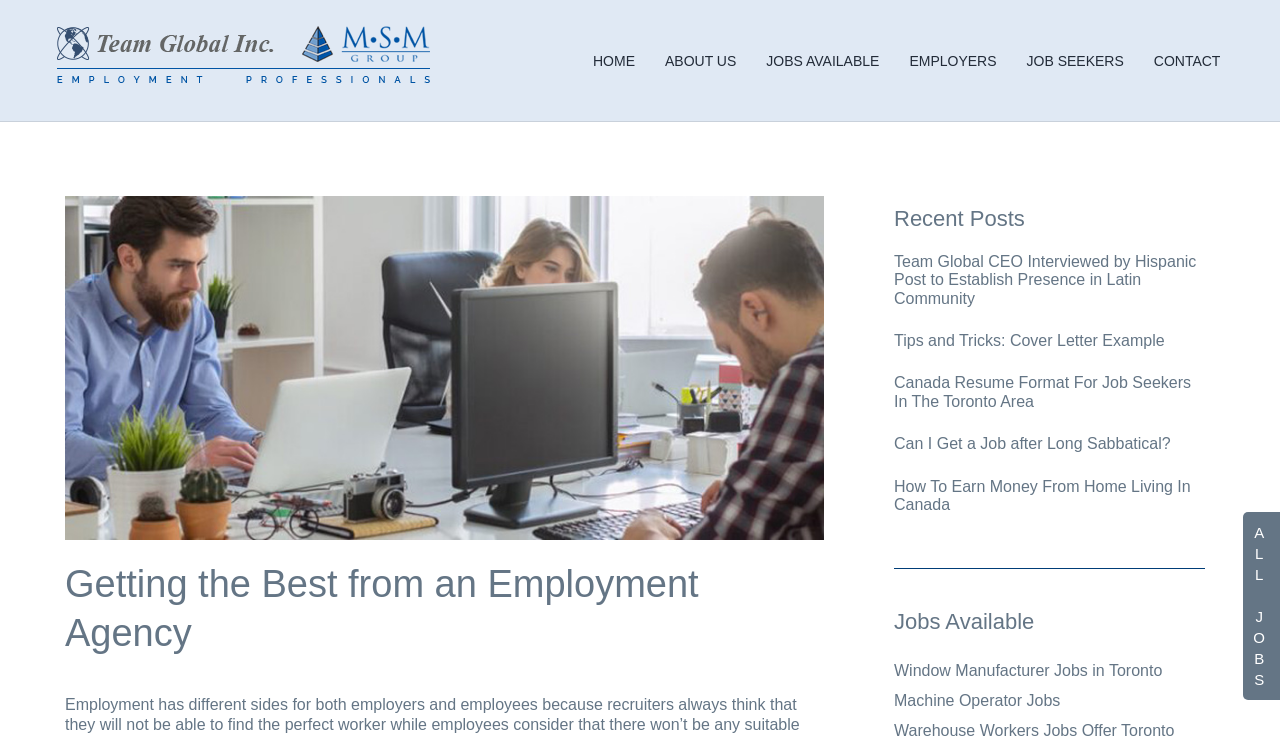Please provide a brief answer to the following inquiry using a single word or phrase:
What is the name of the company?

Team Global